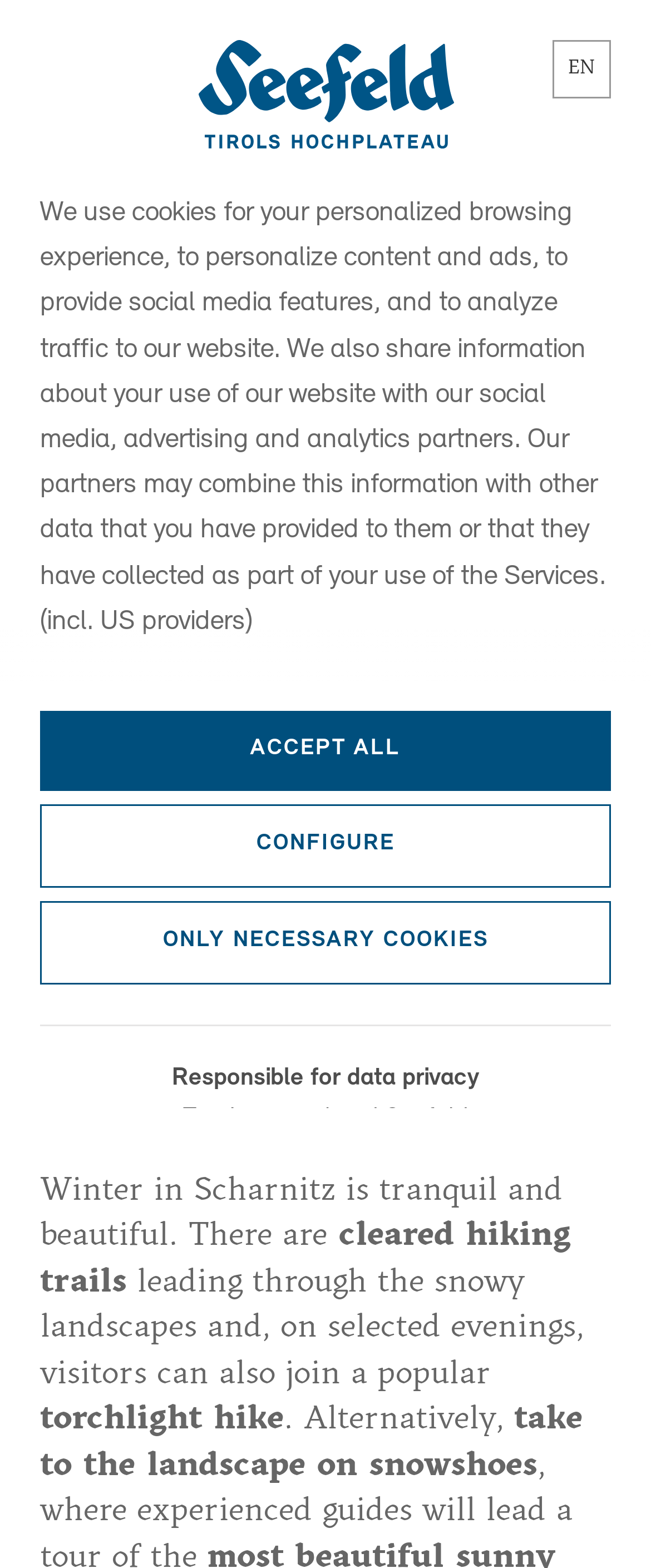Generate the title text from the webpage.

Scharnitz in winter